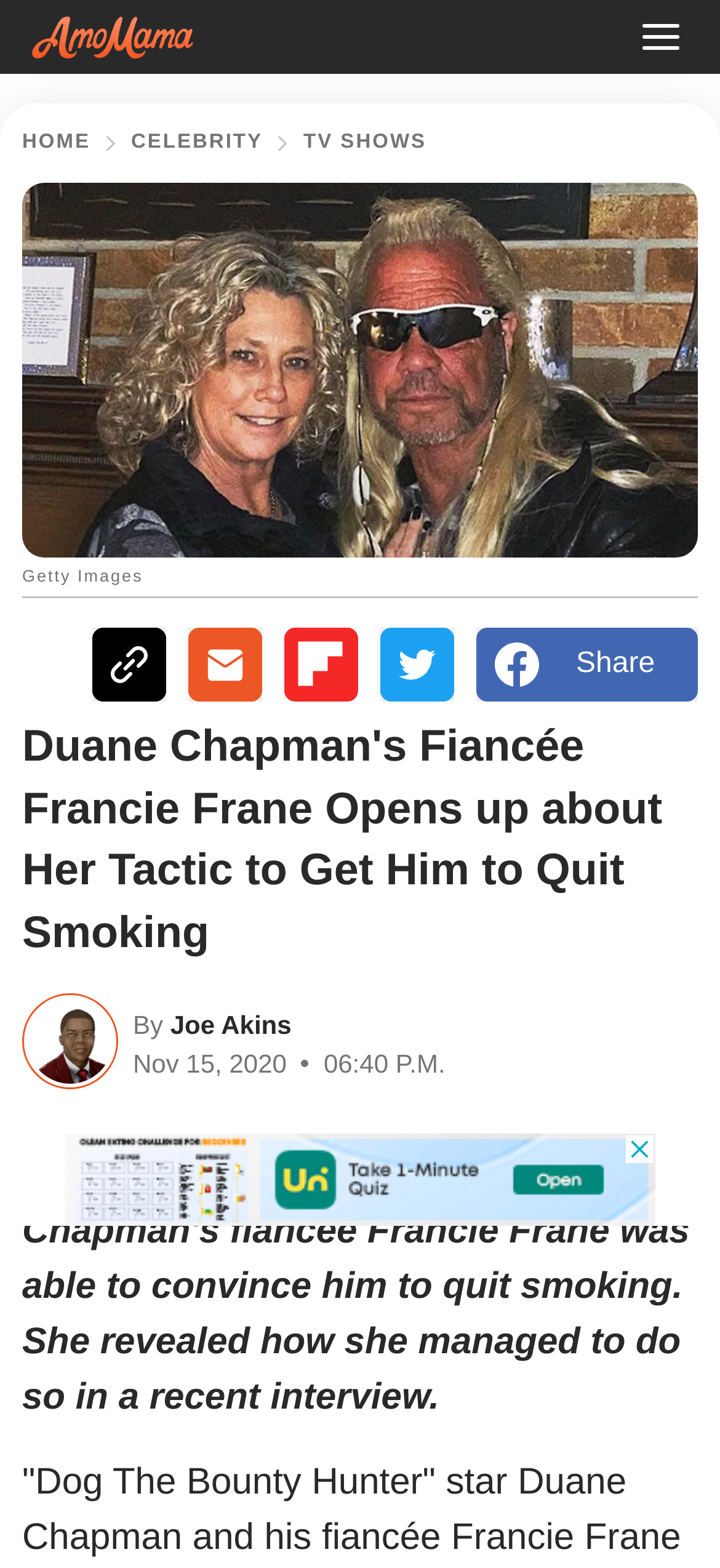Describe all the significant parts and information present on the webpage.

The webpage is an article about Duane Chapman's fiancée Francie Frane, who convinced him to quit smoking. At the top left corner, there is a logo image. Next to it, there is a menu button. Below the logo, there are several navigation links, including "Home", "CELEBRITY", and "TV SHOWS", which are aligned horizontally. 

On the right side of the navigation links, there is a large image from Getty Images. Below the navigation links, there are several social media buttons, including "Link", "Email", "flipboard-icon", "Twitter", and "Facebook Share", which are aligned horizontally. 

The main content of the article starts with a heading that summarizes the article's topic. Below the heading, there is a byline with the author's name, "Joe Akins", accompanied by a small image. The article's publication date and time, "Nov 15, 2020 06:40 P.M.", are displayed below the byline. 

The main article text is a summary of Francie Frane's tactic to get Duane Chapman to quit smoking, which is revealed in a recent interview. At the bottom of the page, there is an advertisement iframe.